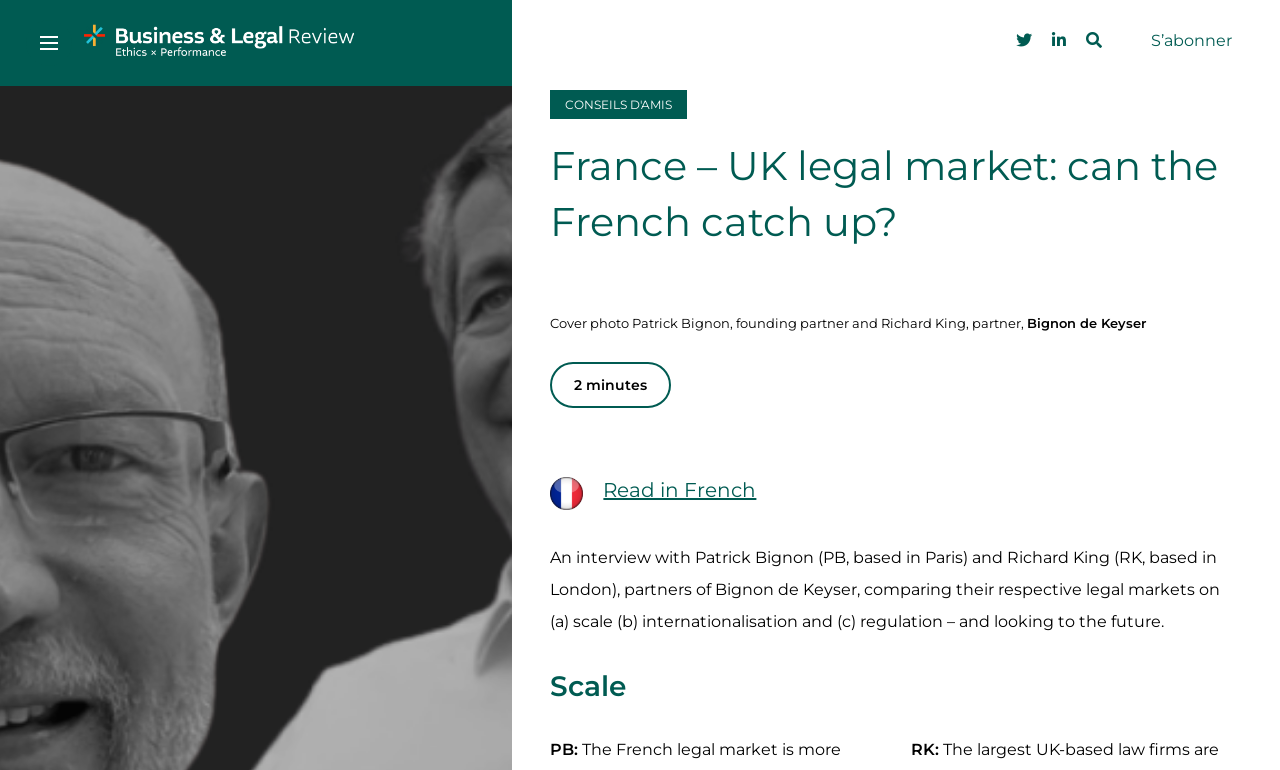From the image, can you give a detailed response to the question below:
What is the name of the law firm?

The name of the law firm can be found in the static text element 'Bignon de Keyser' located at [0.803, 0.409, 0.896, 0.43] which is part of the main content of the webpage.